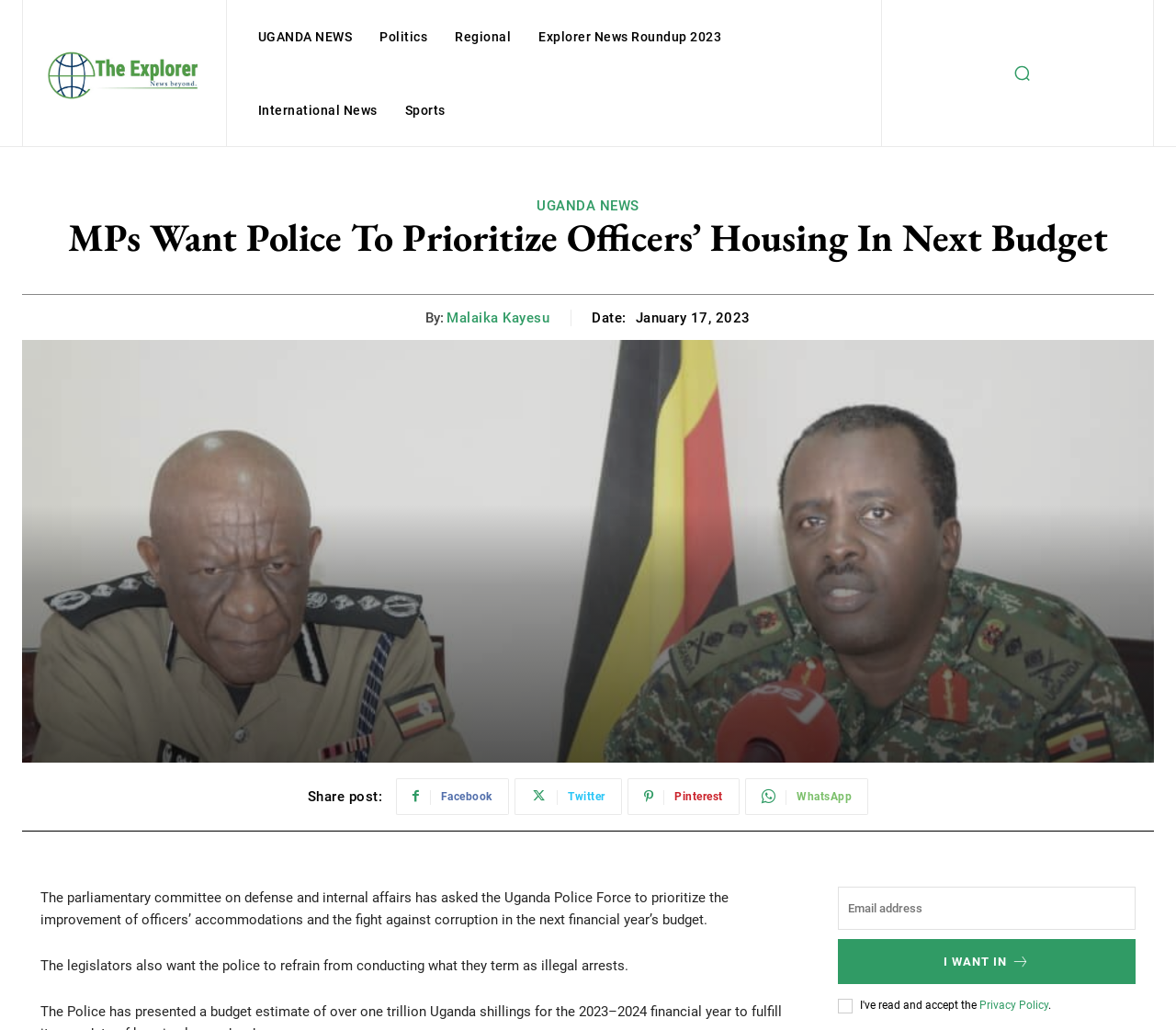Generate a comprehensive caption for the webpage you are viewing.

The webpage appears to be a news article from Explorer Uganda, with a prominent logo at the top left corner. Below the logo, there are several links to different news categories, including Uganda News, Politics, Regional, and International News, arranged horizontally across the top of the page.

In the main content area, there is a heading that reads "MPs Want Police To Prioritize Officers’ Housing In Next Budget". Below the heading, there is a byline with the author's name, Malaika Kayesu, and a date, January 17, 2023. The main article text is divided into two paragraphs, describing the parliamentary committee's request to the Uganda Police Force to prioritize officers' accommodations and the fight against corruption in the next financial year's budget.

On the right side of the page, there are social media links to share the post on Facebook, Twitter, Pinterest, and WhatsApp. Below the article, there is a textbox to enter an email address, with a button labeled "I WANT IN" next to it. At the very bottom of the page, there is a link to the Privacy Policy and a period symbol.

There are no images in the main content area, but there is a search button at the top right corner with a magnifying glass icon.